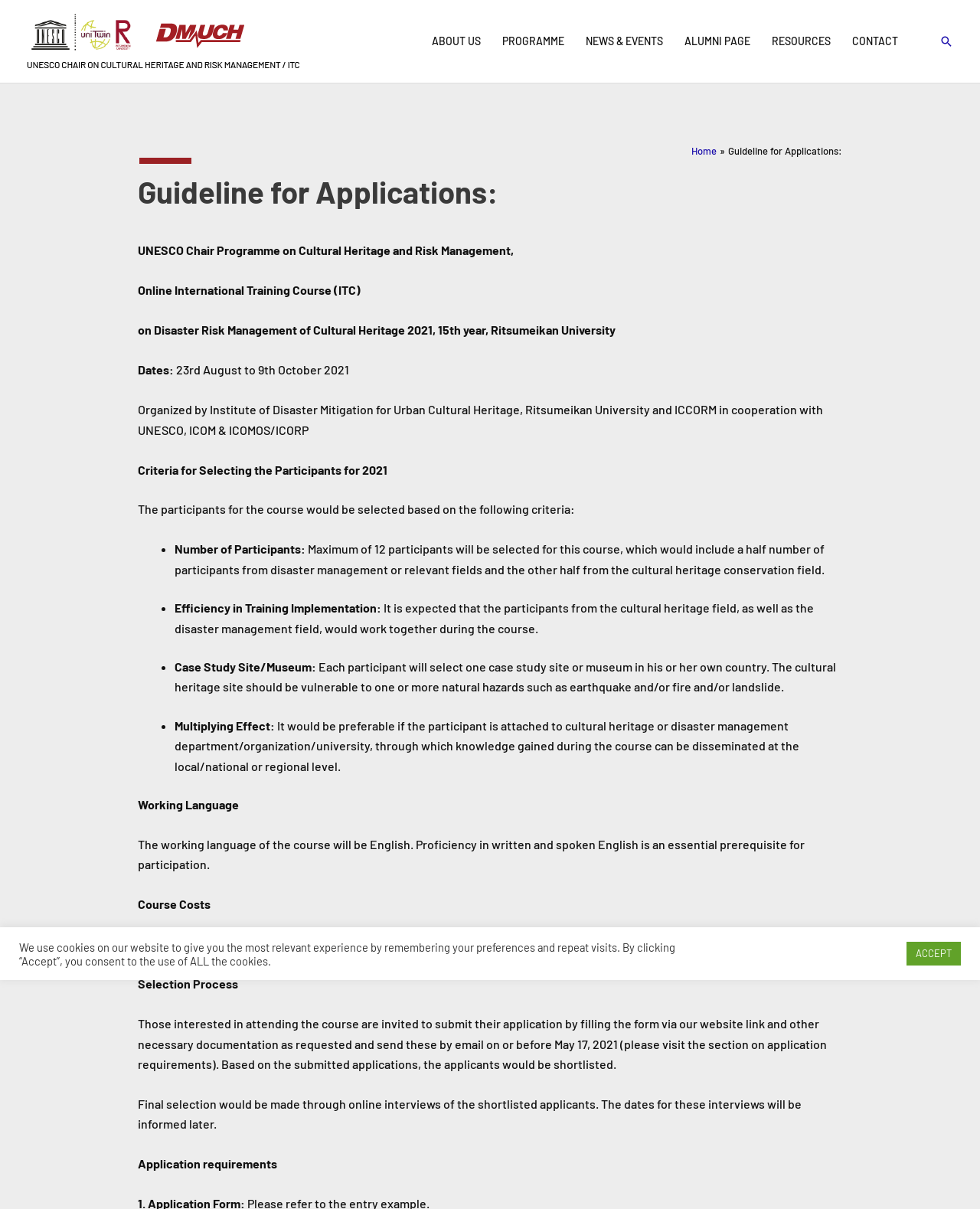Indicate the bounding box coordinates of the element that needs to be clicked to satisfy the following instruction: "Contact us through the CONTACT link". The coordinates should be four float numbers between 0 and 1, i.e., [left, top, right, bottom].

[0.859, 0.022, 0.927, 0.047]